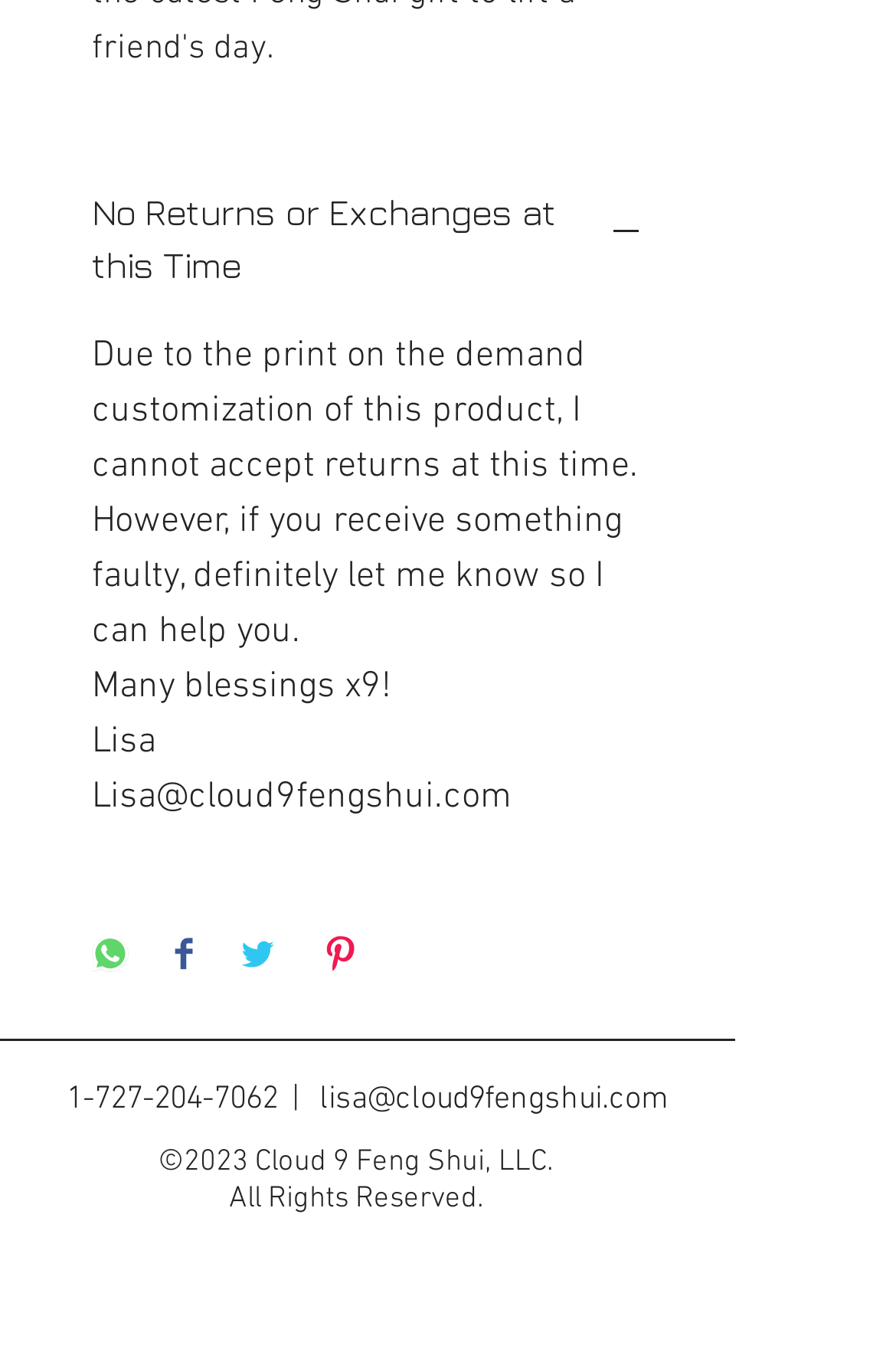Can I return or exchange a product?
Look at the image and answer with only one word or phrase.

No